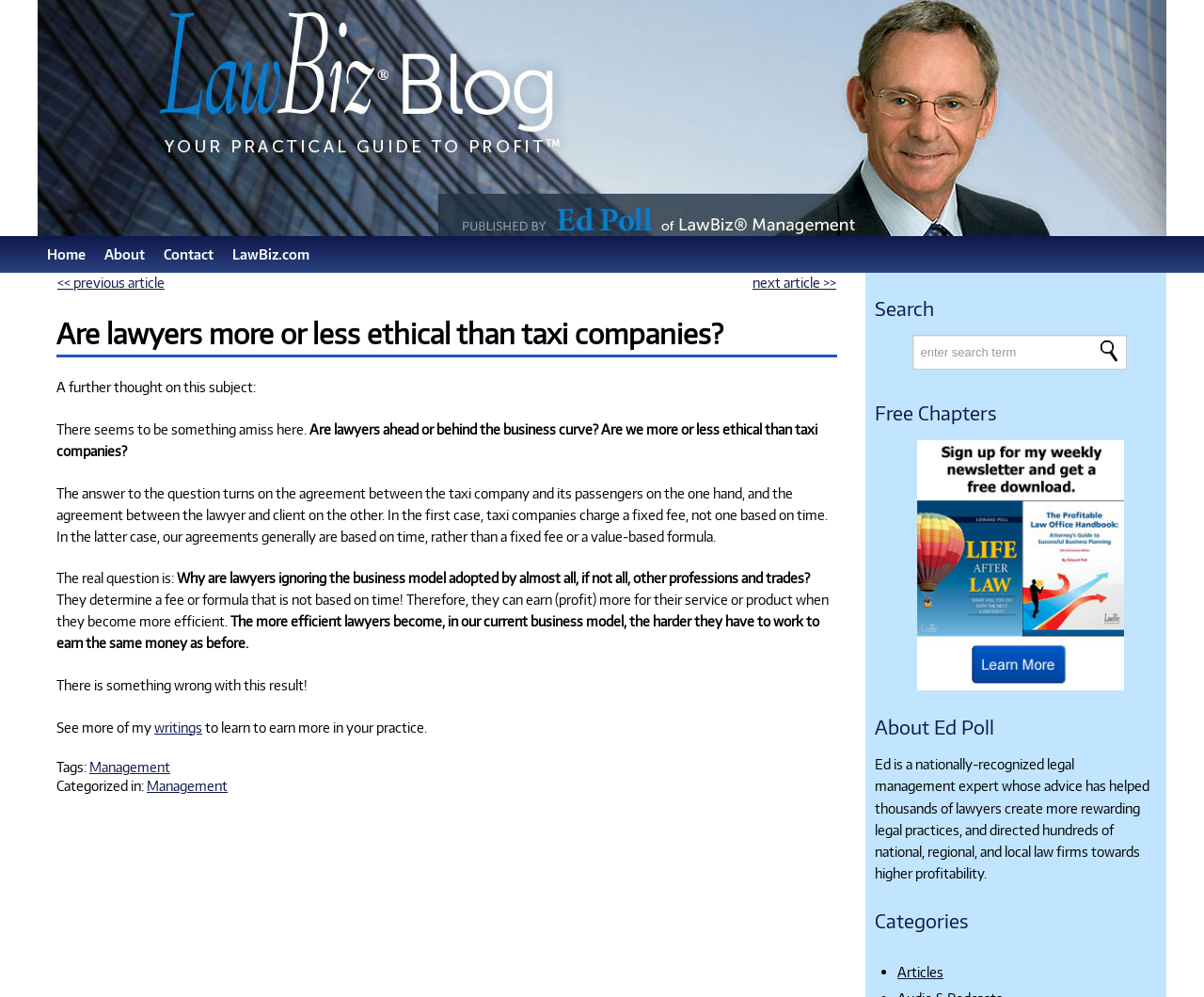Pinpoint the bounding box coordinates of the clickable element needed to complete the instruction: "Click the 'next article >>' link". The coordinates should be provided as four float numbers between 0 and 1: [left, top, right, bottom].

[0.625, 0.274, 0.695, 0.291]